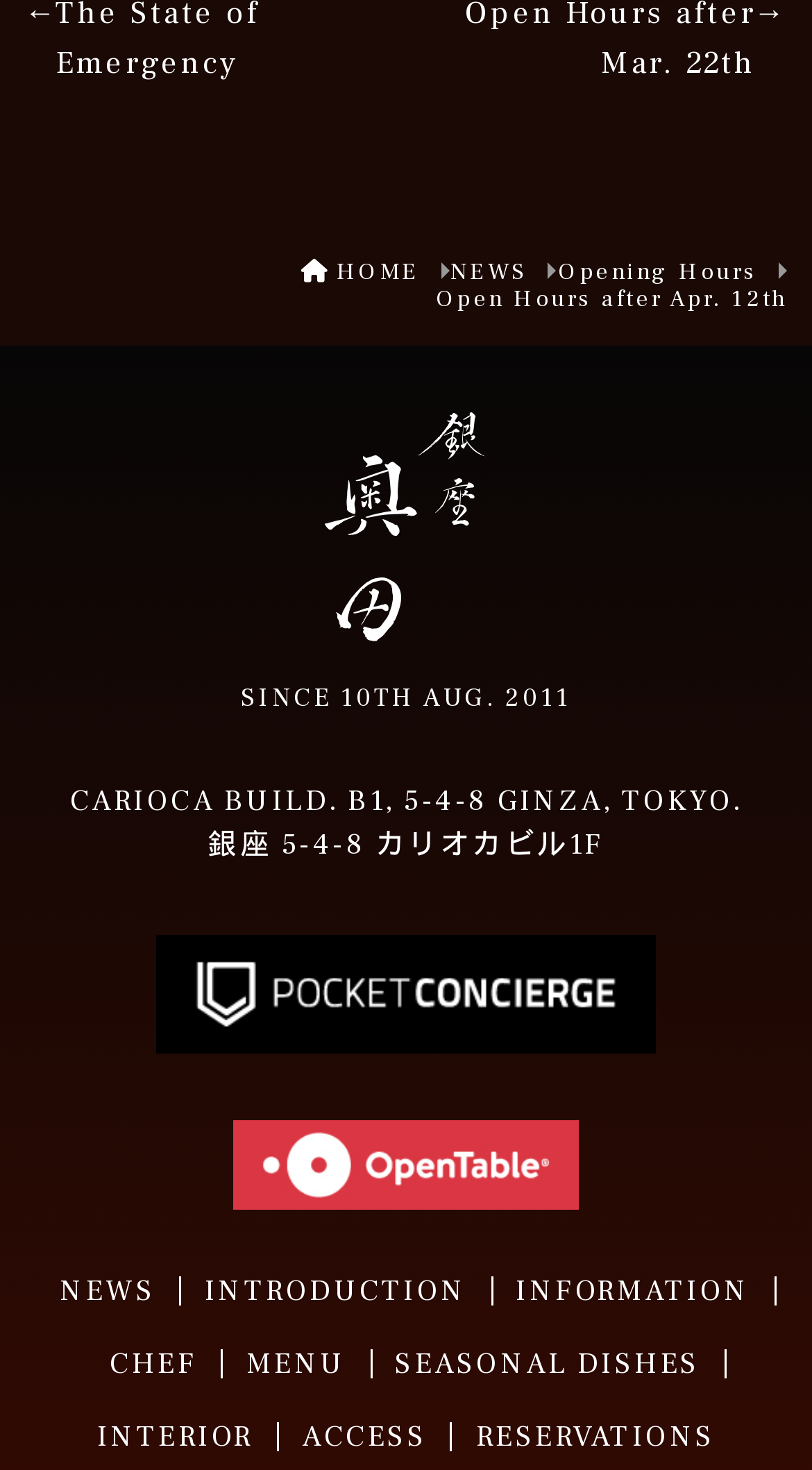Determine the bounding box coordinates of the clickable element necessary to fulfill the instruction: "go to home page". Provide the coordinates as four float numbers within the 0 to 1 range, i.e., [left, top, right, bottom].

[0.414, 0.174, 0.517, 0.195]